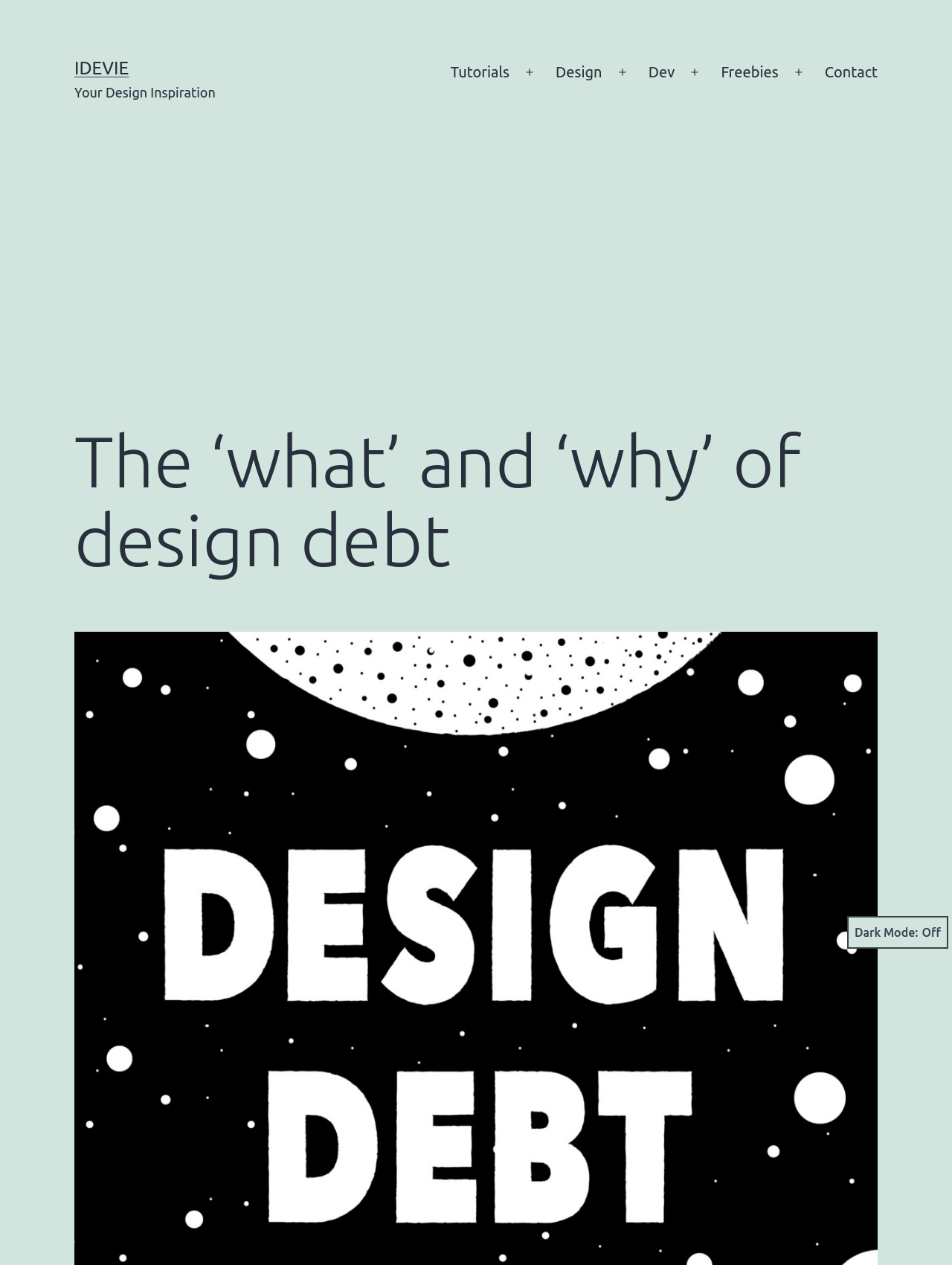Based on the image, please elaborate on the answer to the following question:
What is the topic of the article?

I determined the answer by looking at the heading element with the text 'The ‘what’ and ‘why’ of design debt', which is likely the title of the article.